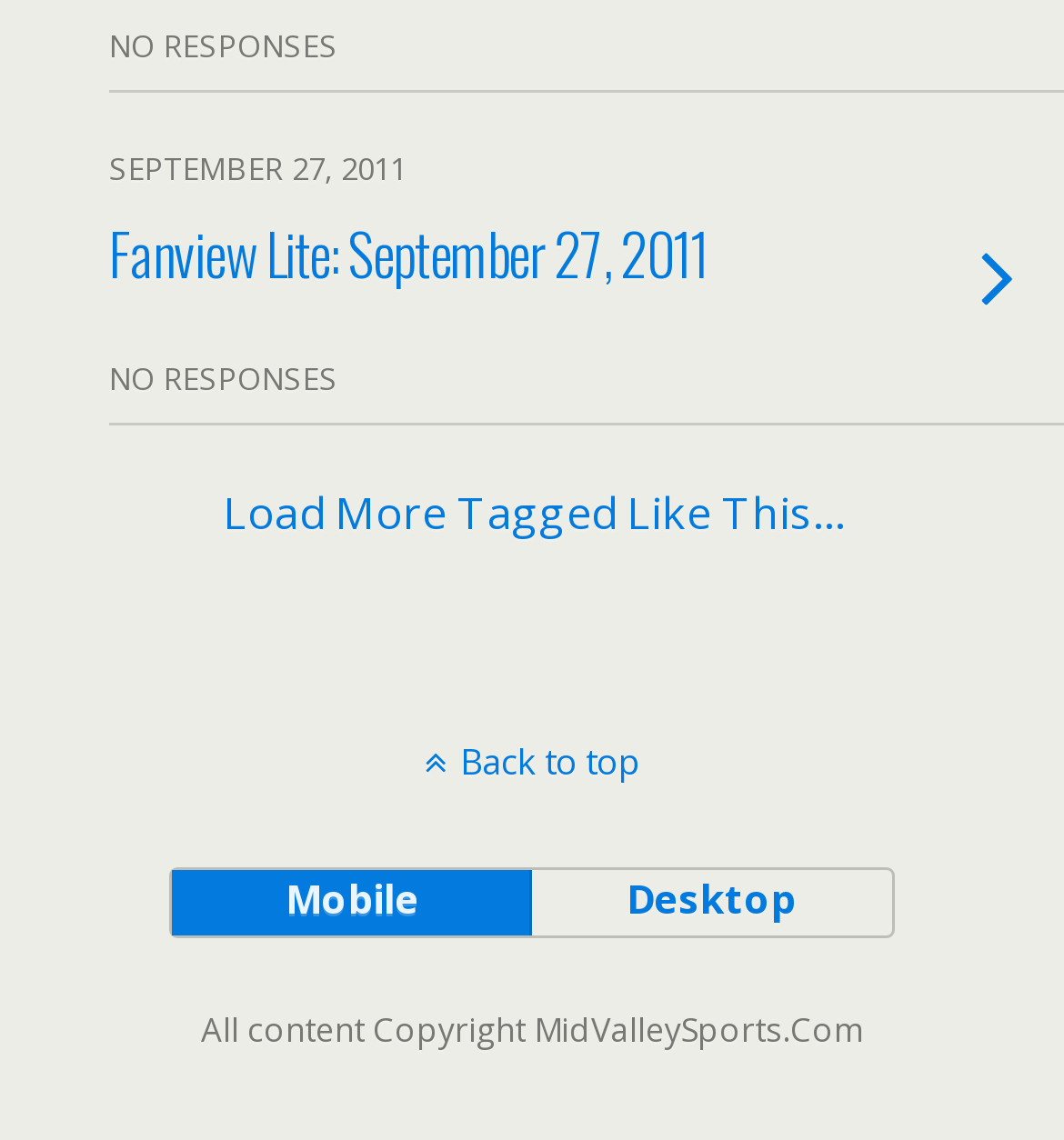What is the purpose of the 'Load More Tagged Like This…' link?
Offer a detailed and exhaustive answer to the question.

The 'Load More Tagged Like This…' link is located in the middle of the page with a bounding box coordinate of [0.0, 0.374, 1.0, 0.527], indicating that it is used to load more content that is tagged similarly to the current content being viewed.